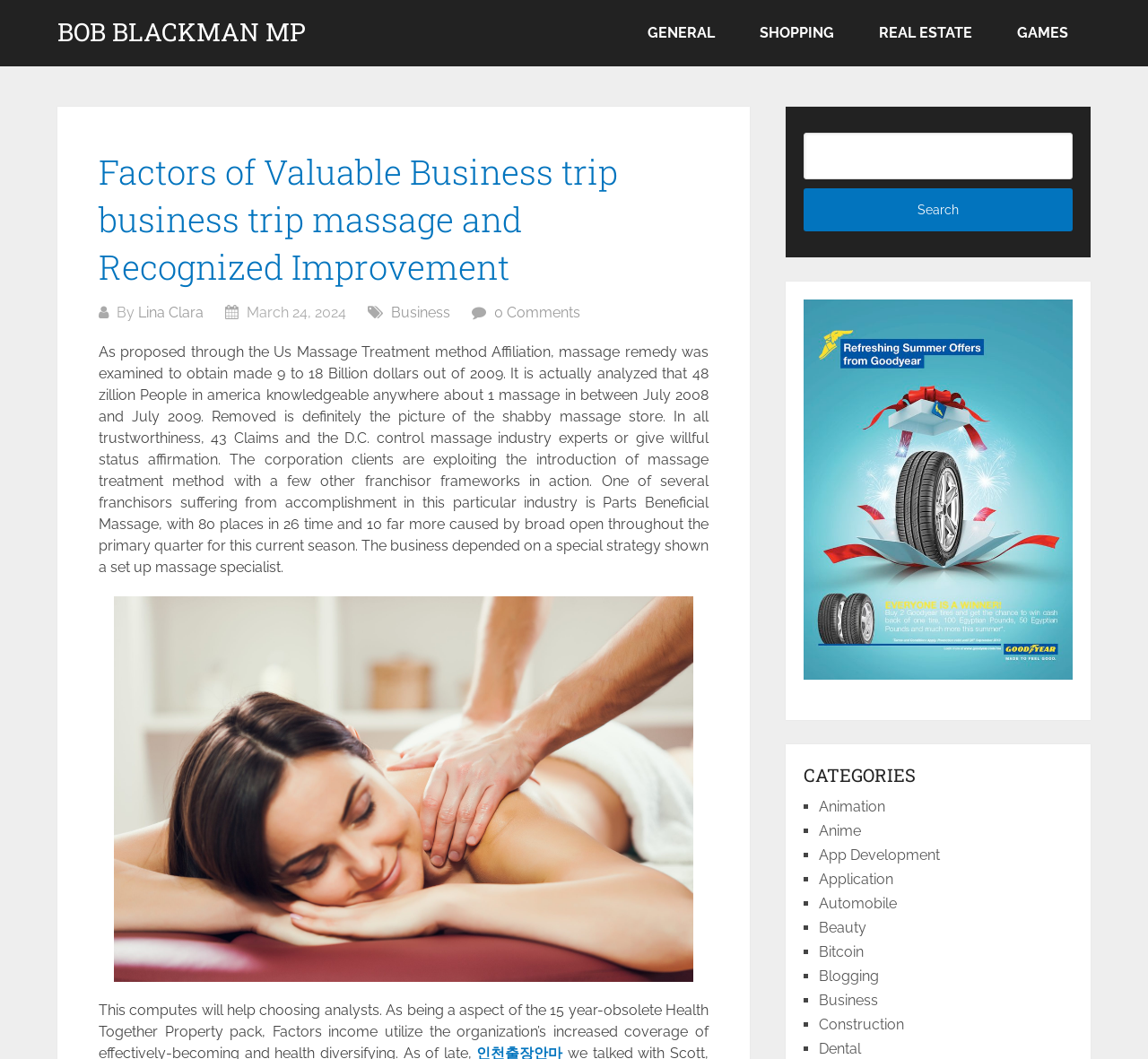Find the bounding box coordinates of the clickable area required to complete the following action: "View the 'Business' category".

[0.341, 0.287, 0.392, 0.303]